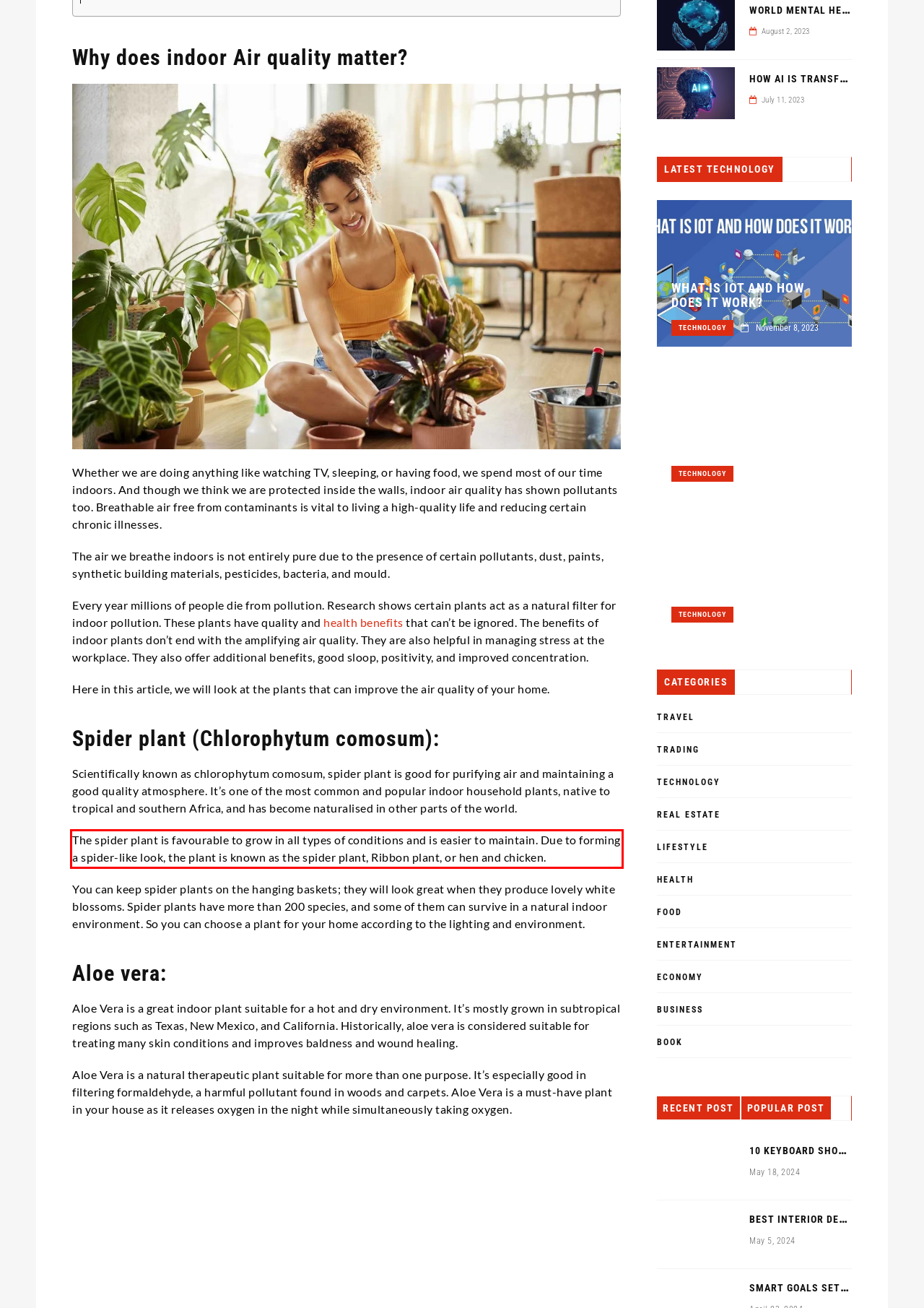Look at the provided screenshot of the webpage and perform OCR on the text within the red bounding box.

The spider plant is favourable to grow in all types of conditions and is easier to maintain. Due to forming a spider-like look, the plant is known as the spider plant, Ribbon plant, or hen and chicken.